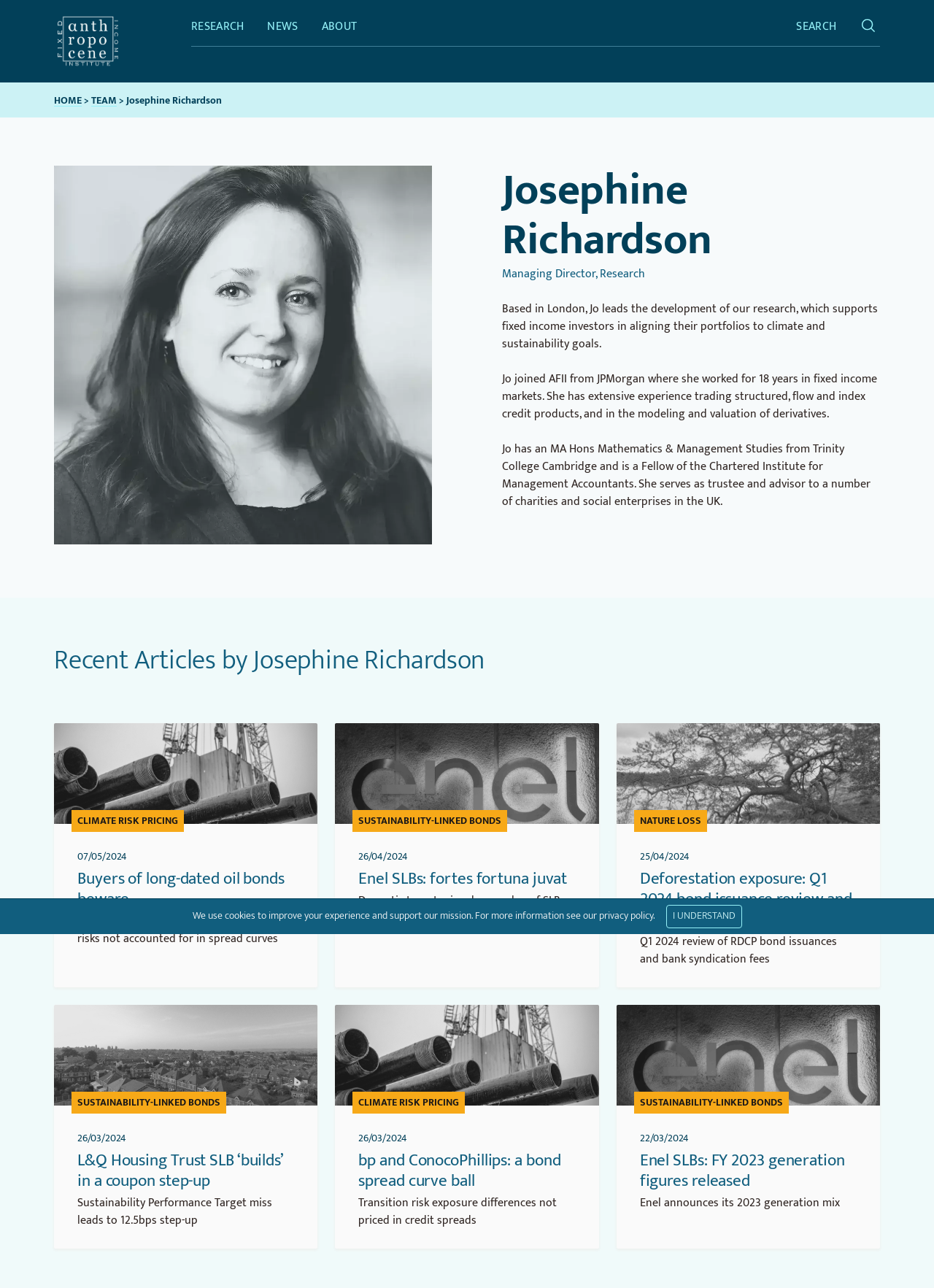Determine the bounding box coordinates of the area to click in order to meet this instruction: "Search in the search box".

[0.793, 0.014, 0.918, 0.027]